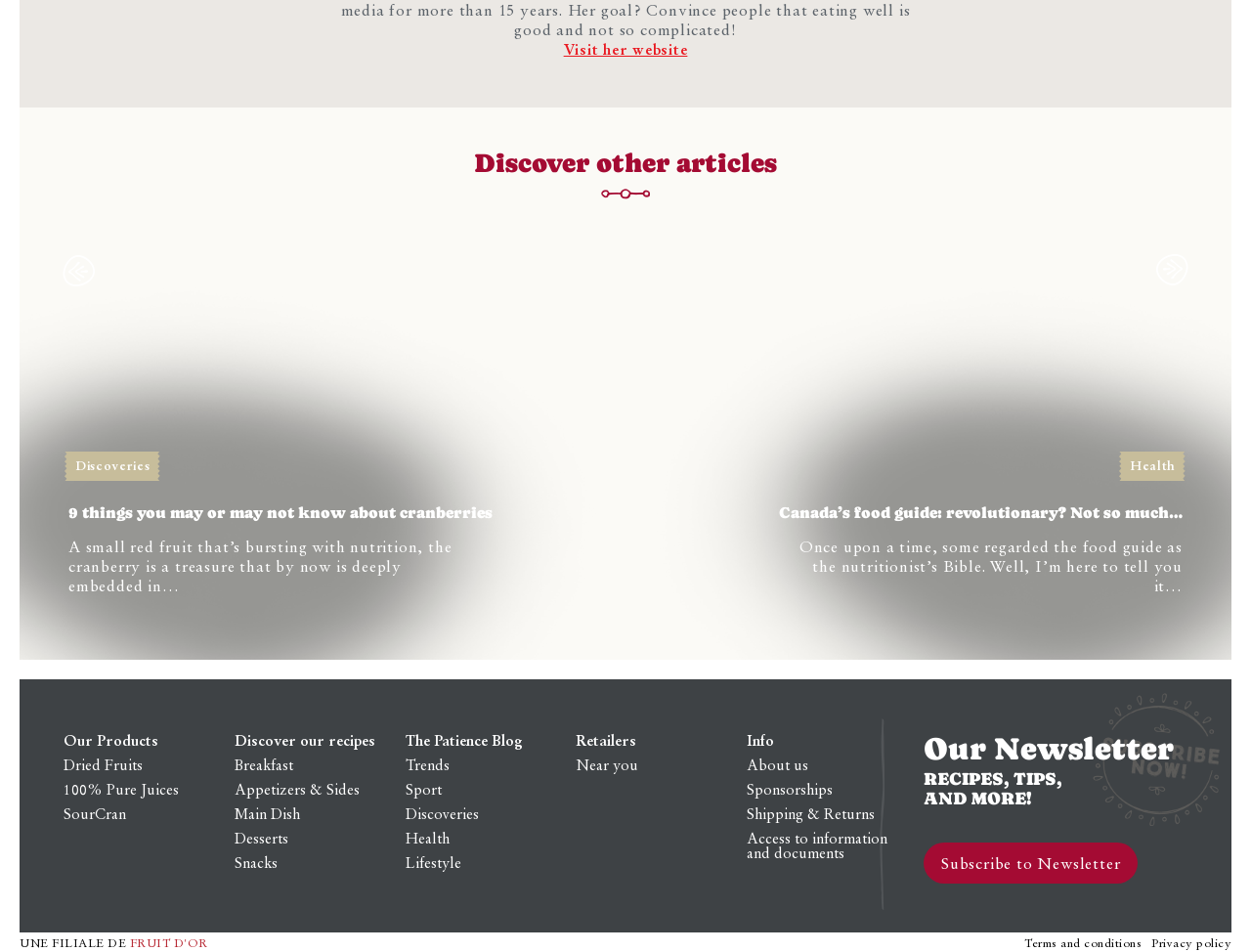Please provide a short answer using a single word or phrase for the question:
What type of products are listed under 'Our Products'?

Dried Fruits, Juices, etc.